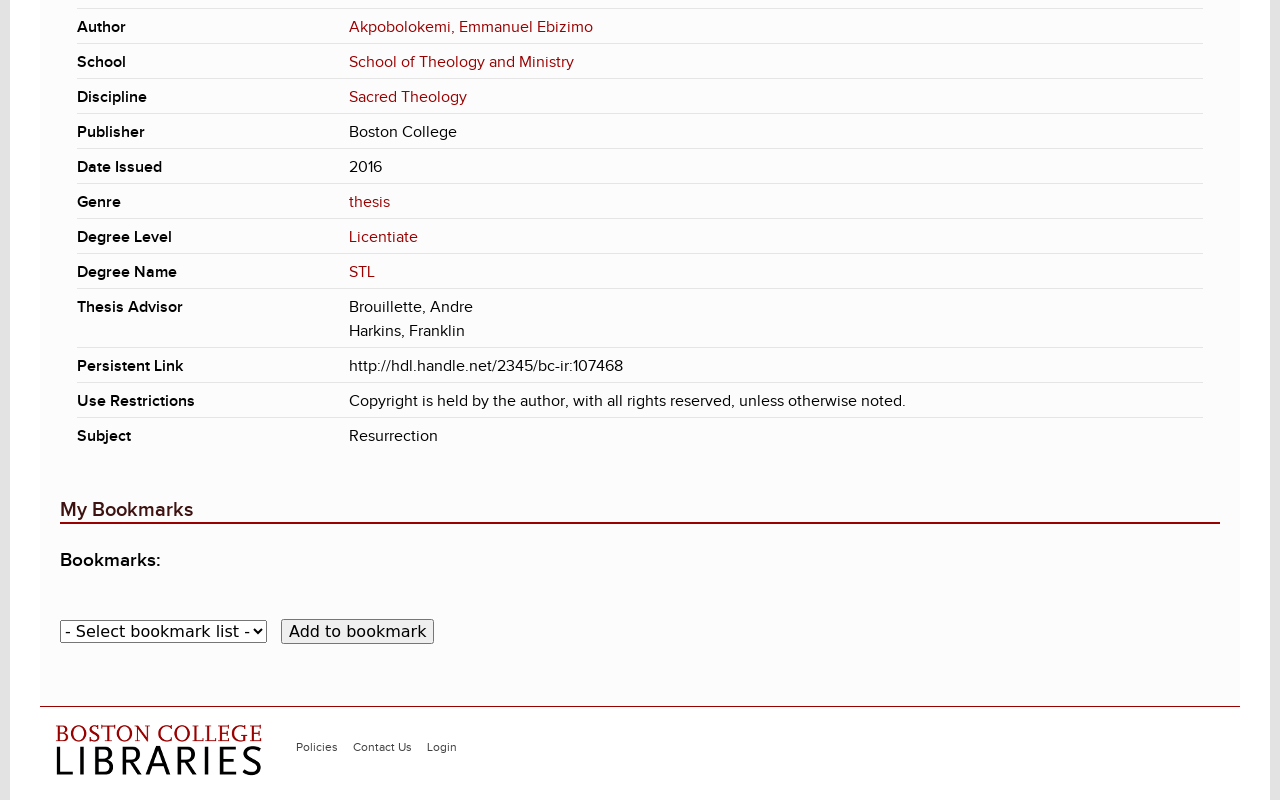Please give the bounding box coordinates of the area that should be clicked to fulfill the following instruction: "Add to bookmark". The coordinates should be in the format of four float numbers from 0 to 1, i.e., [left, top, right, bottom].

[0.22, 0.774, 0.339, 0.805]